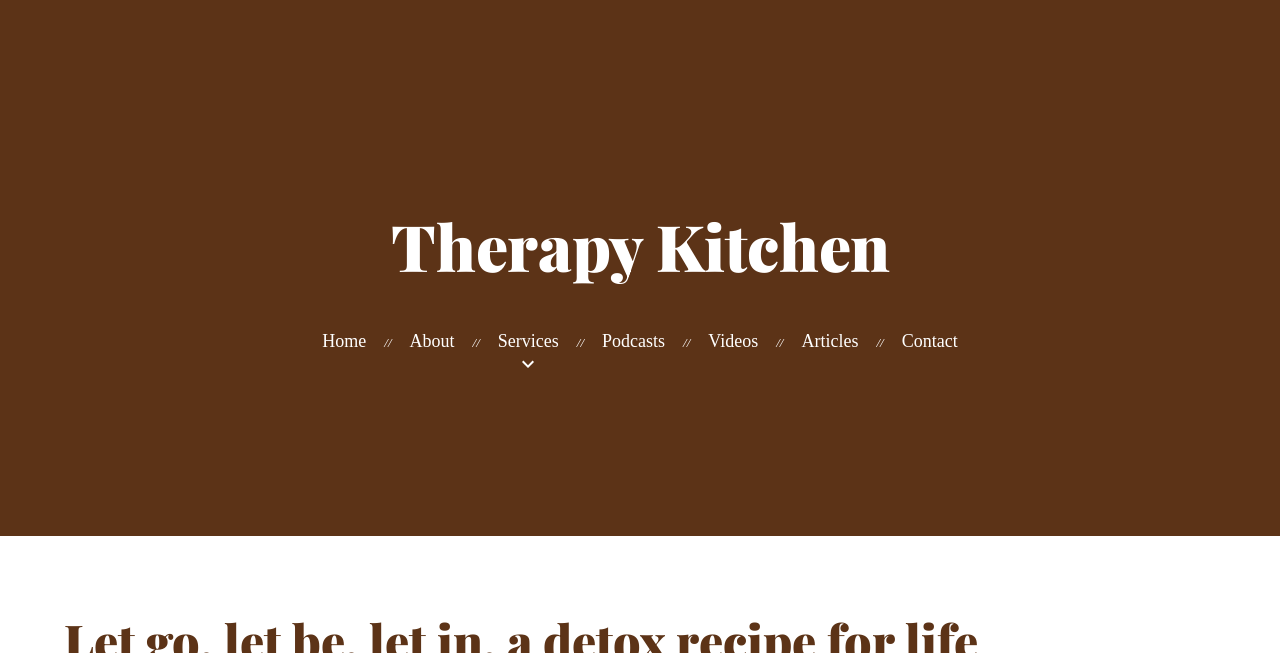Identify the bounding box coordinates of the clickable section necessary to follow the following instruction: "visit analyticsfree". The coordinates should be presented as four float numbers from 0 to 1, i.e., [left, top, right, bottom].

None